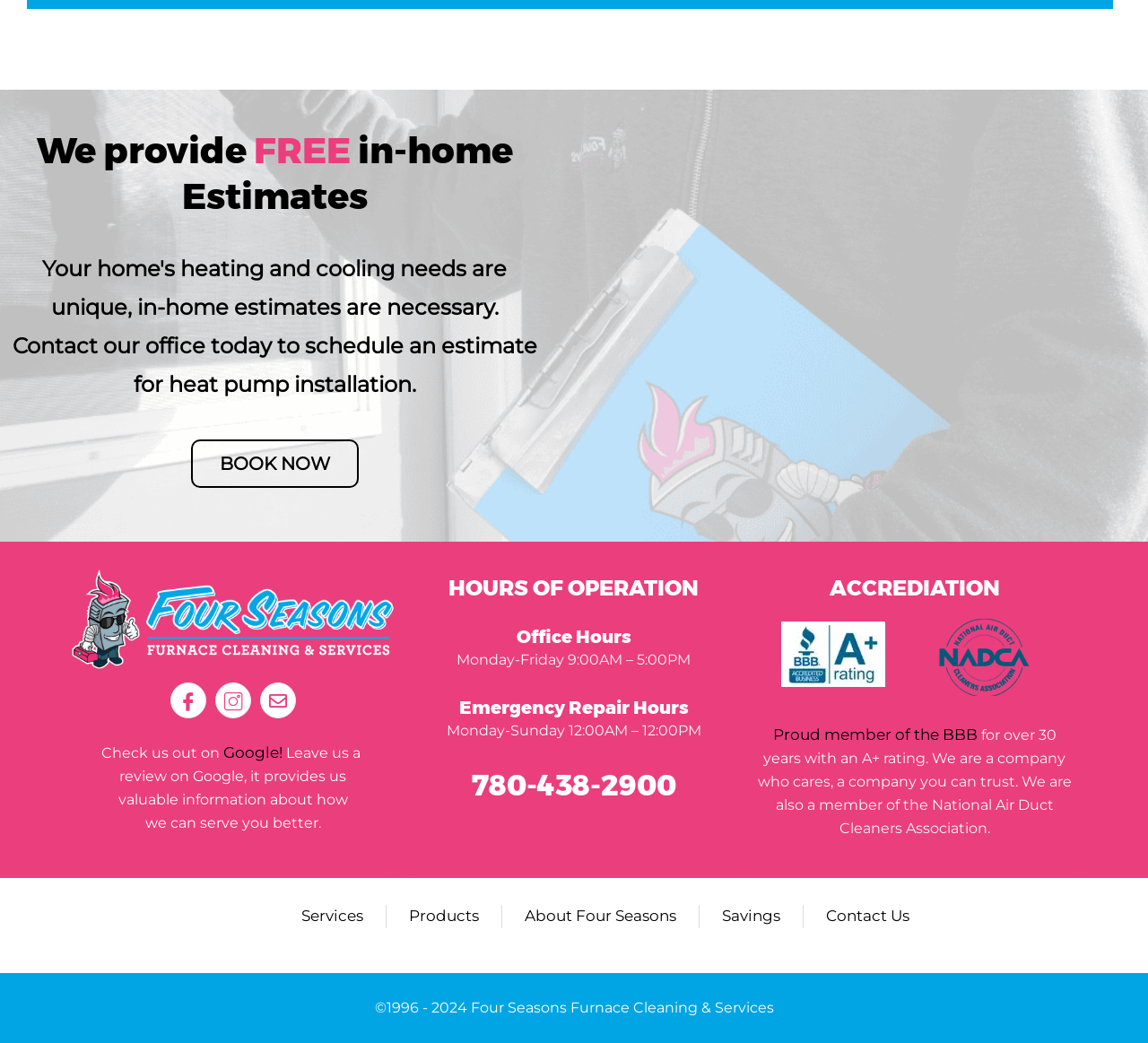Locate and provide the bounding box coordinates for the HTML element that matches this description: "Patients and the Public".

None